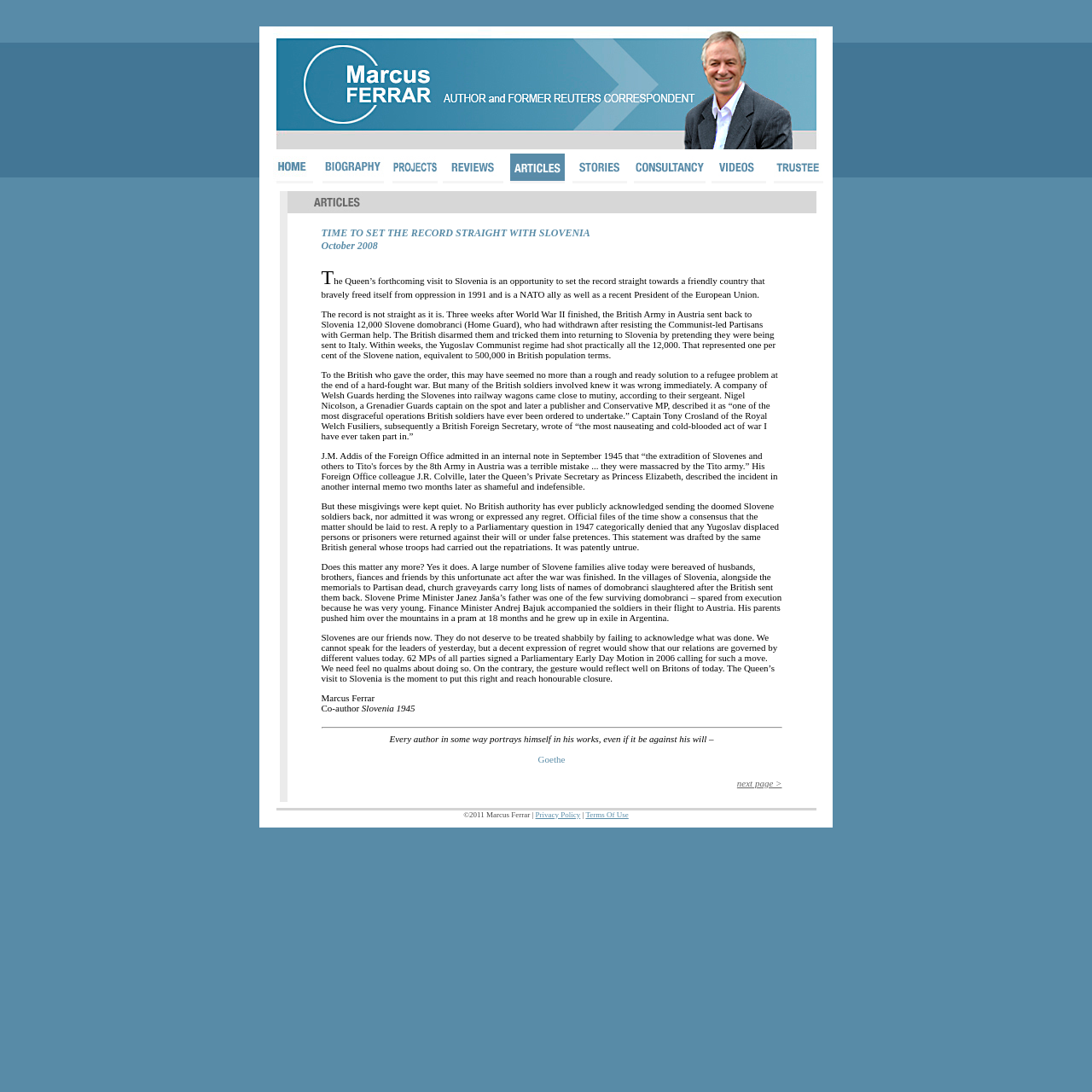Identify the bounding box coordinates of the clickable region required to complete the instruction: "visit biography". The coordinates should be given as four float numbers within the range of 0 and 1, i.e., [left, top, right, bottom].

[0.295, 0.158, 0.351, 0.171]